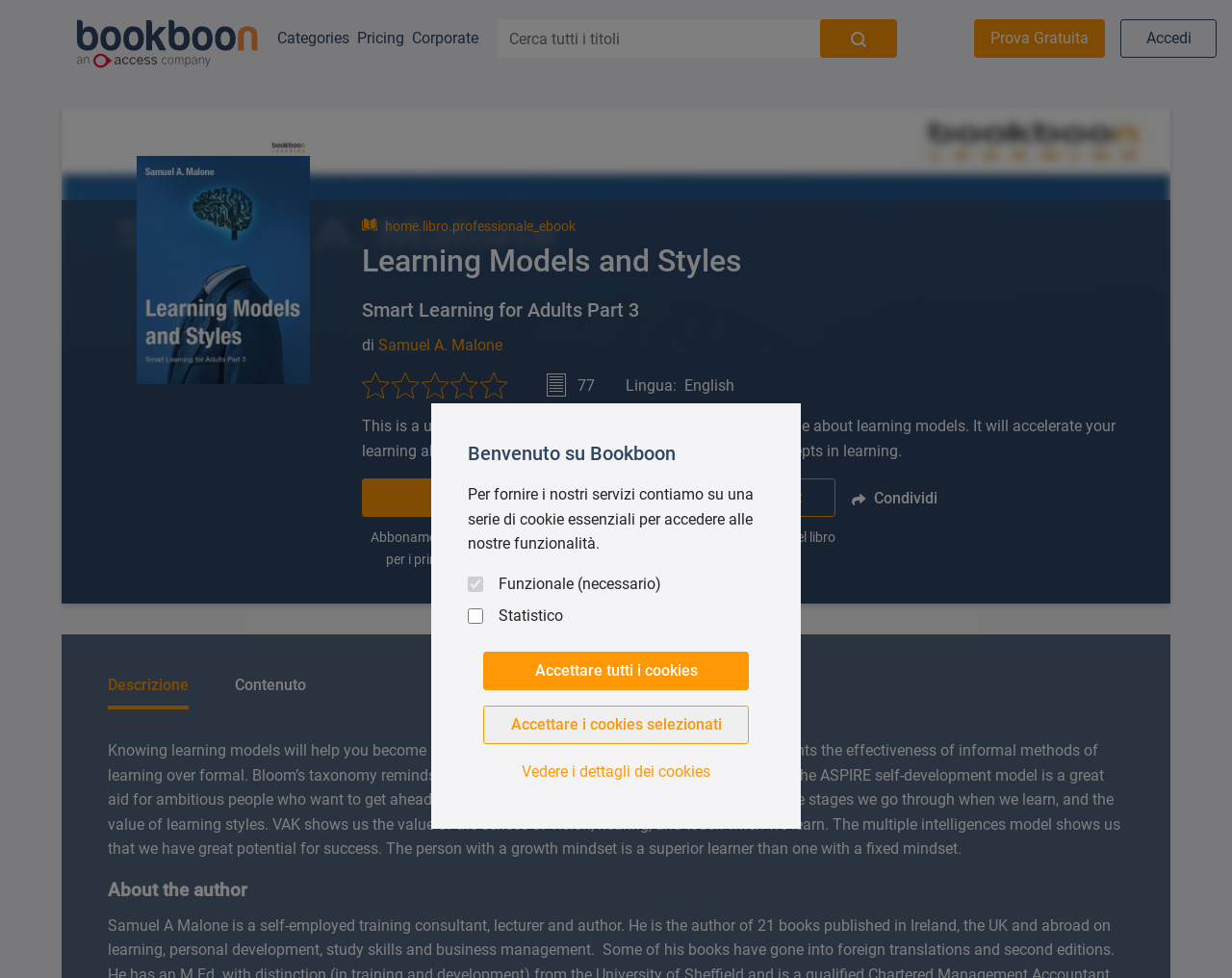Please use the details from the image to answer the following question comprehensively:
What is the name of the book?

I found the answer by looking at the heading 'Smart Learning for Adults Part 3' which is located below the main heading 'Learning Models and Styles'.